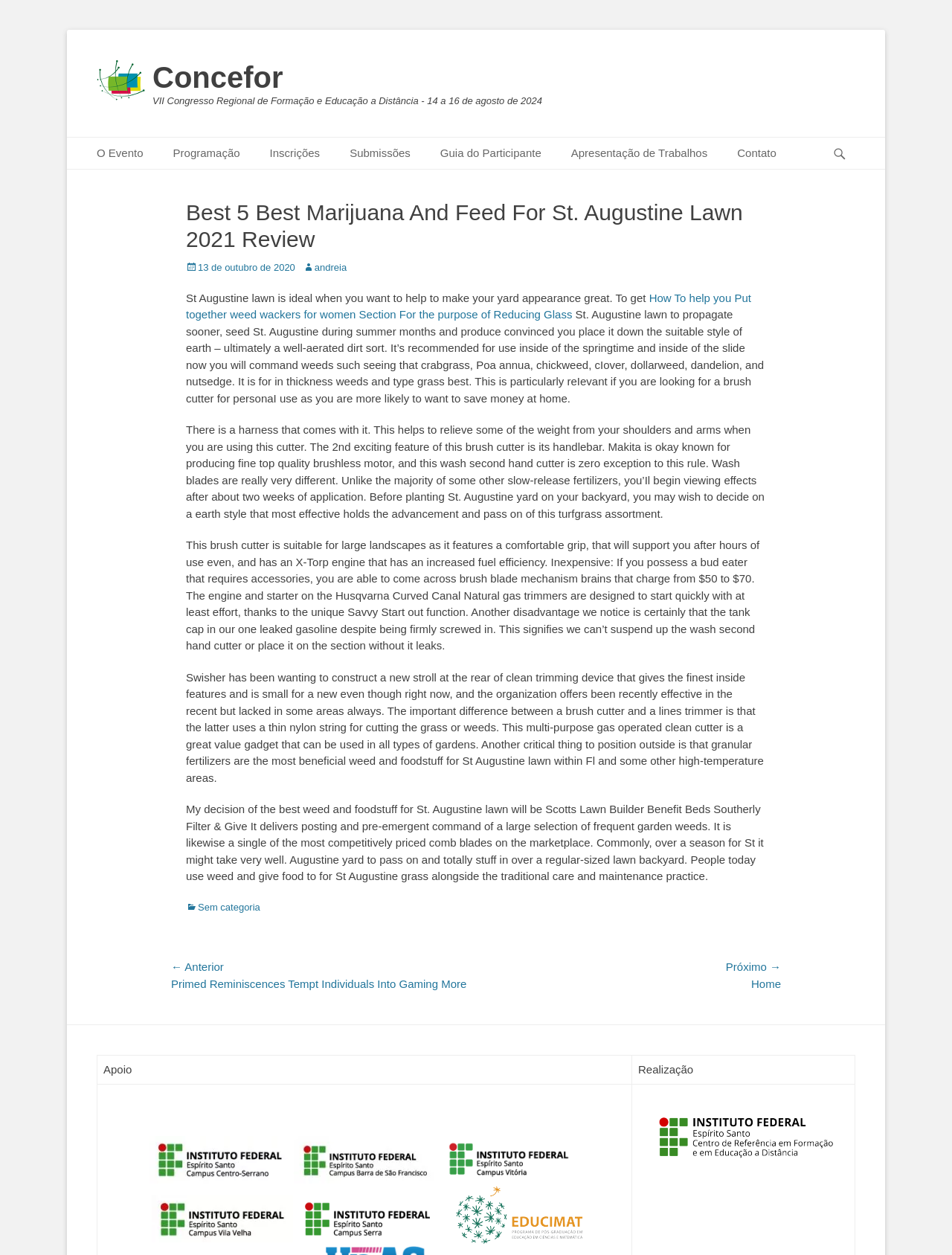Identify the bounding box coordinates necessary to click and complete the given instruction: "Read the article about 'Best 5 Best Marijuana And Feed For St. Augustine Lawn 2021 Review'".

[0.195, 0.159, 0.805, 0.202]